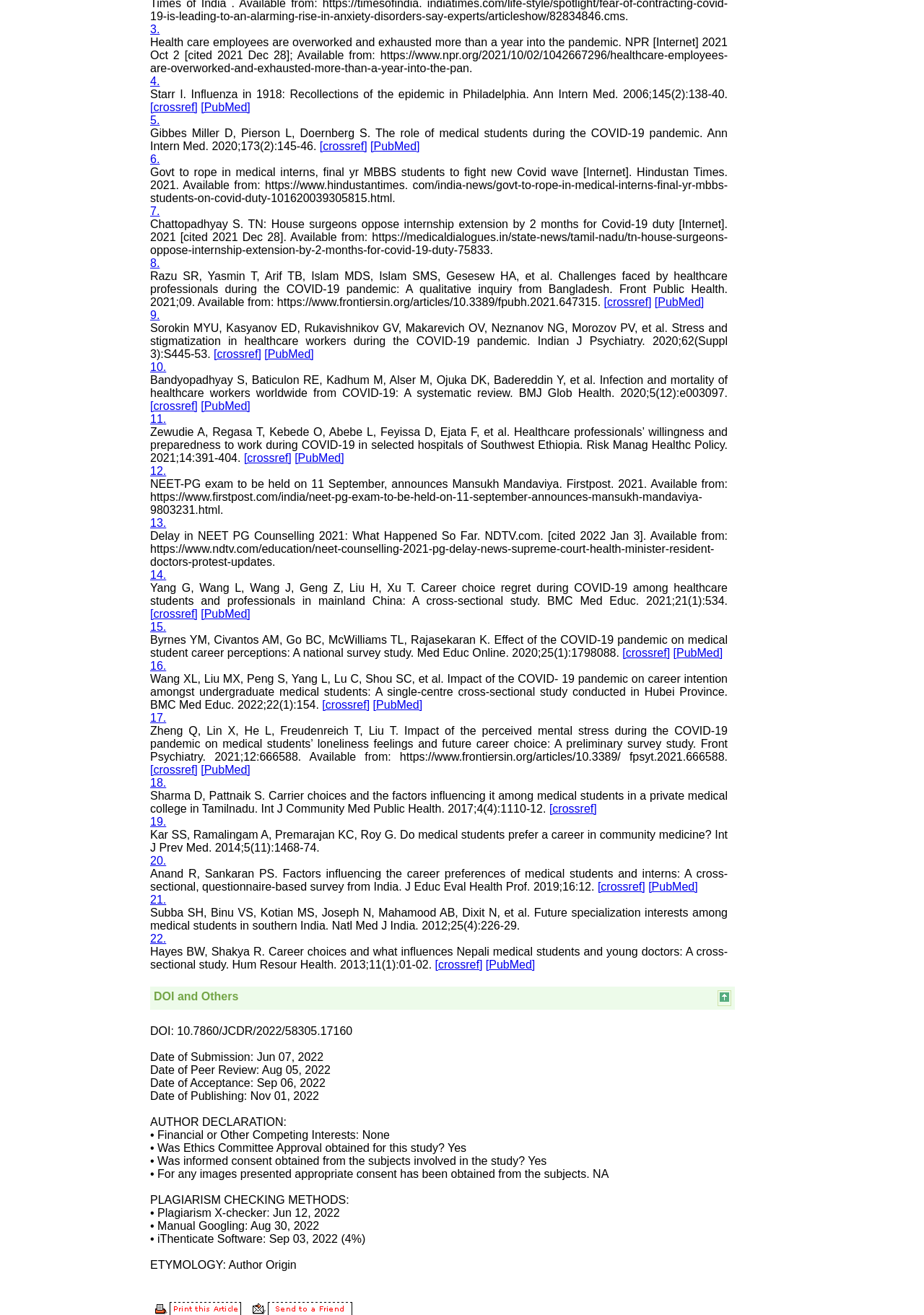Identify the bounding box coordinates of the section that should be clicked to achieve the task described: "Follow the link to the news article 'Govt to rope in medical interns, final yr MBBS students to fight new Covid wave'".

[0.162, 0.126, 0.788, 0.155]